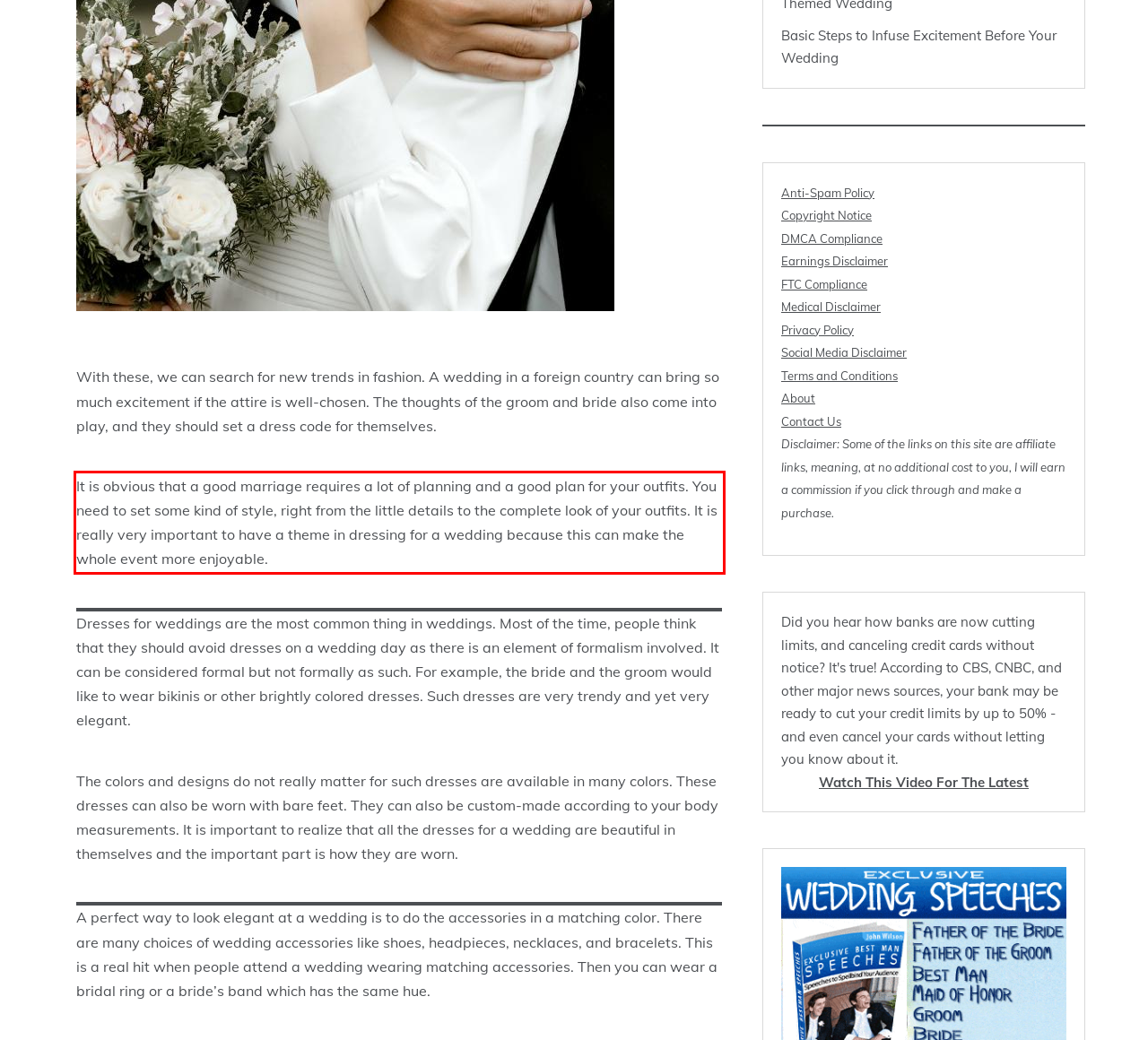Given a webpage screenshot with a red bounding box, perform OCR to read and deliver the text enclosed by the red bounding box.

It is obvious that a good marriage requires a lot of planning and a good plan for your outfits. You need to set some kind of style, right from the little details to the complete look of your outfits. It is really very important to have a theme in dressing for a wedding because this can make the whole event more enjoyable.